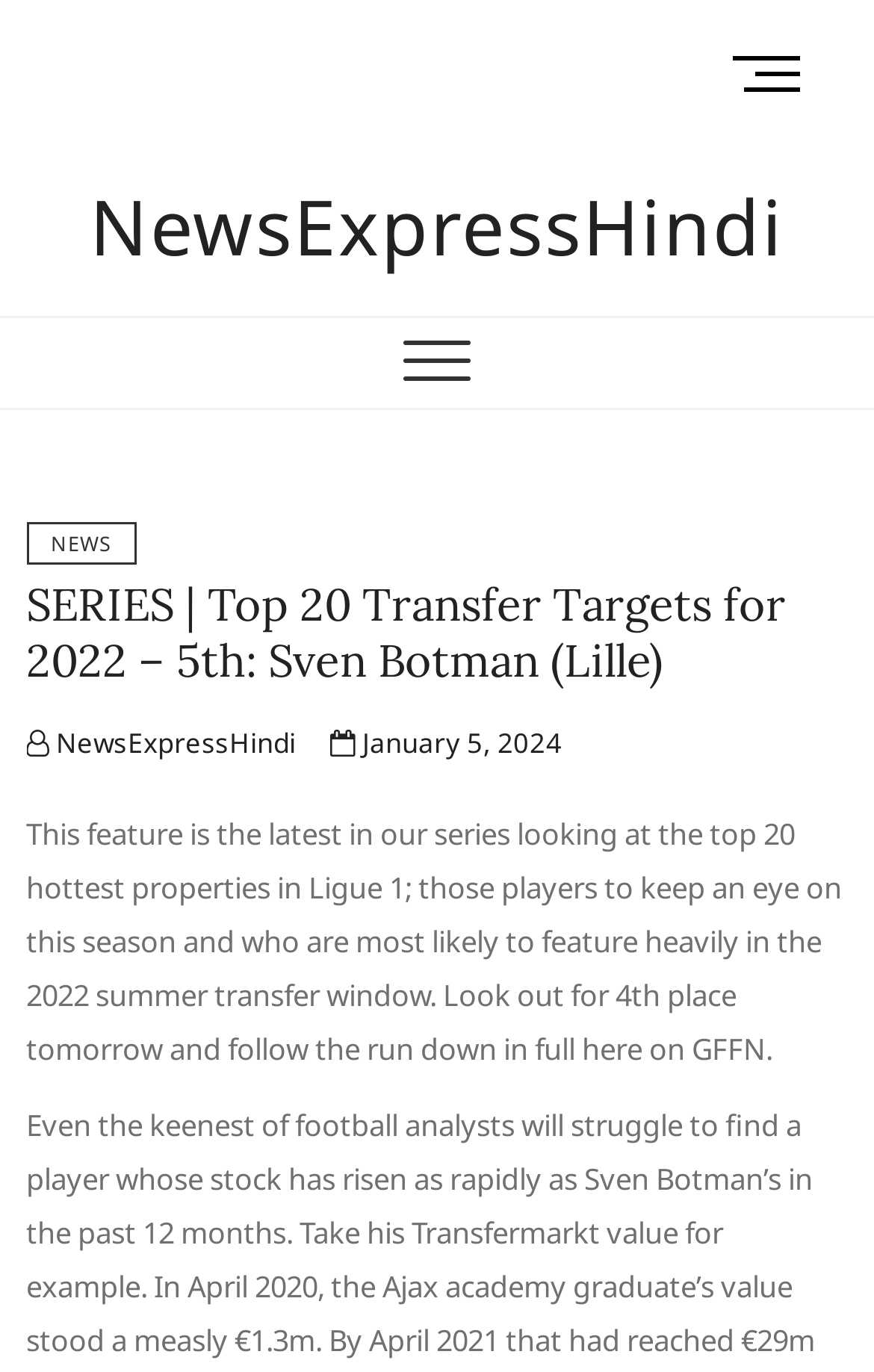Please analyze the image and give a detailed answer to the question:
Who is the subject of the current article?

The subject of the current article can be found in the heading element that says 'SERIES | Top 20 Transfer Targets for 2022 – 5th: Sven Botman (Lille)'. This heading mentions Sven Botman as the 5th transfer target.